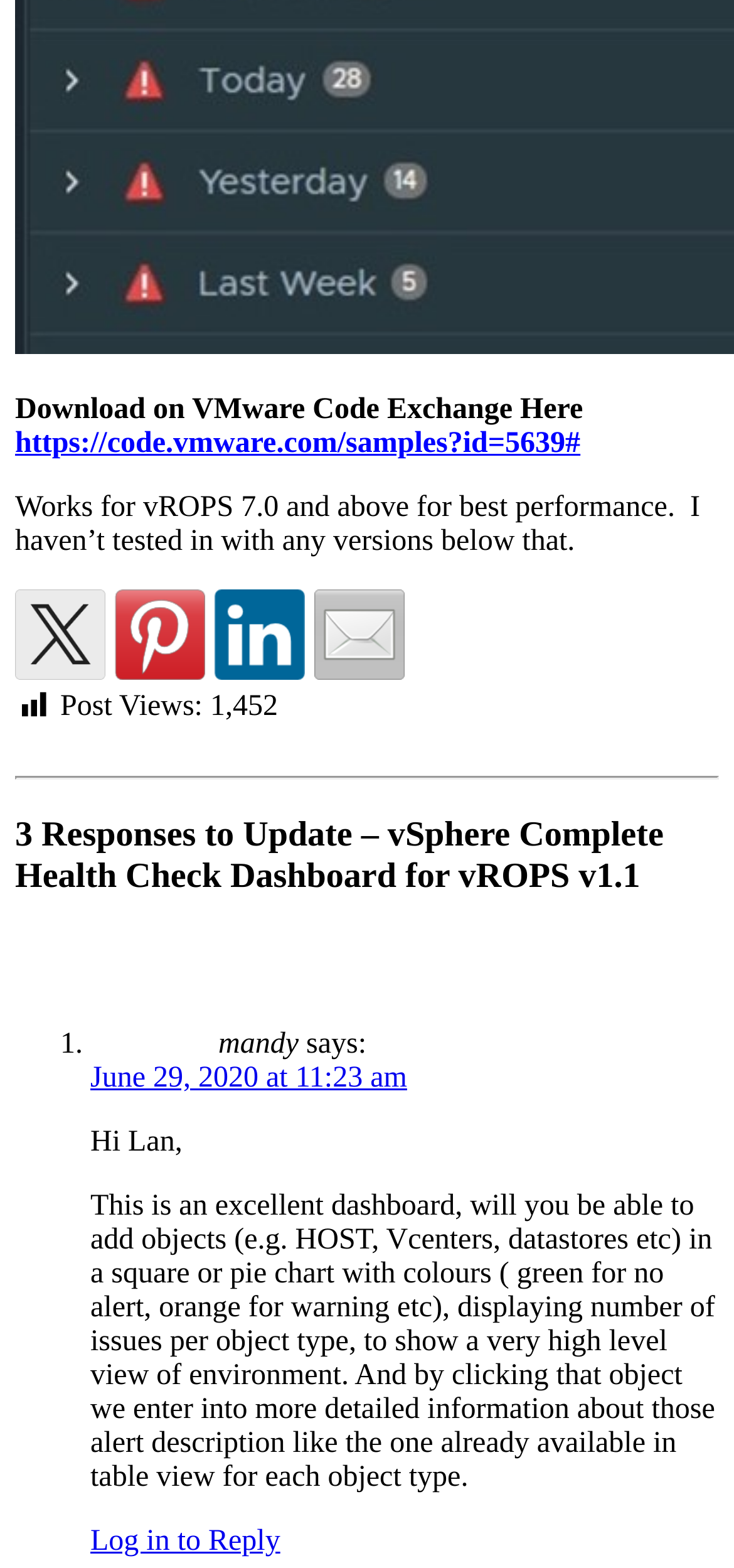Answer this question in one word or a short phrase: What is the recommended vROPS version?

7.0 and above